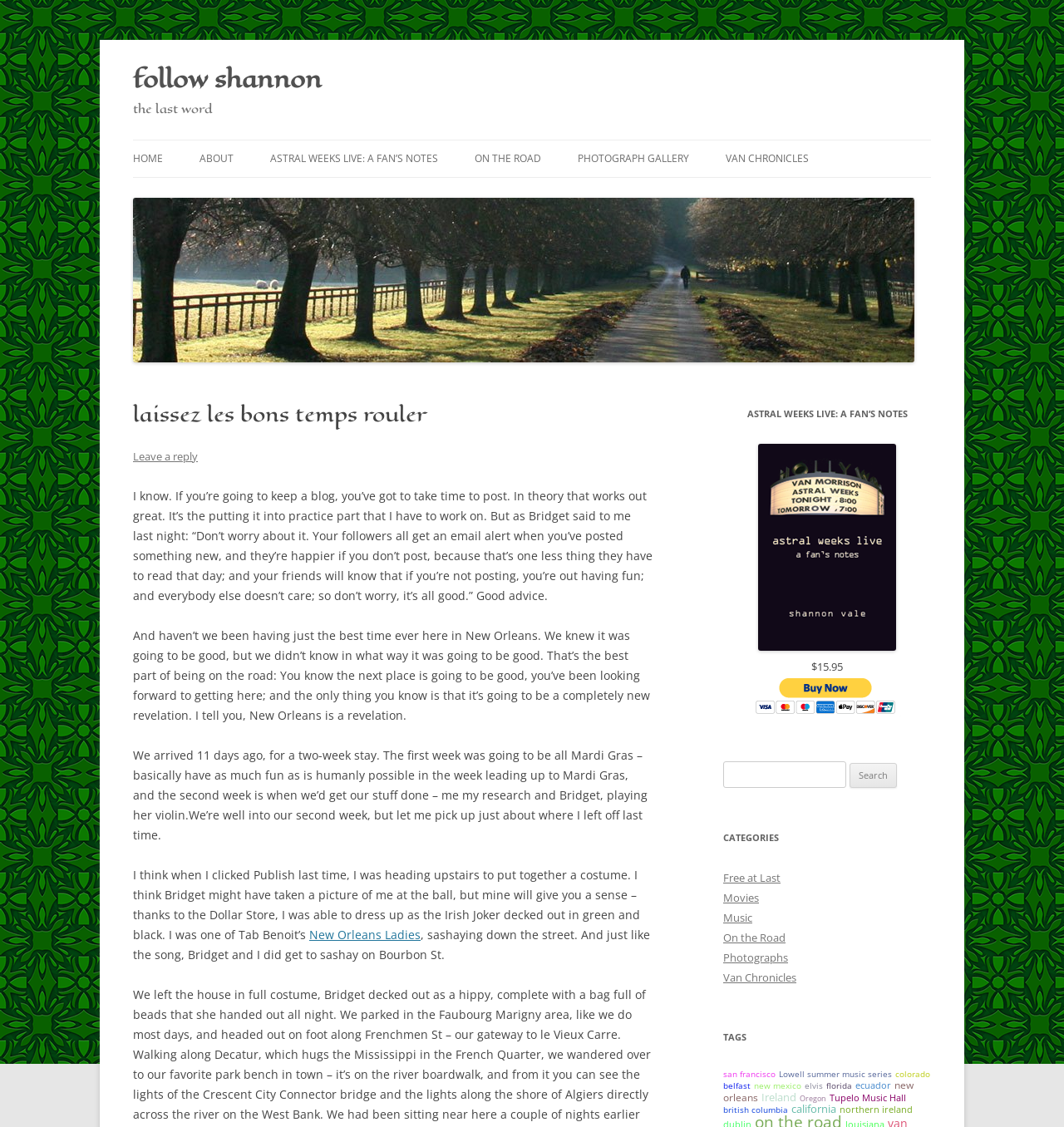Using the description "parent_node: Search for: name="s"", locate and provide the bounding box of the UI element.

[0.68, 0.676, 0.795, 0.699]